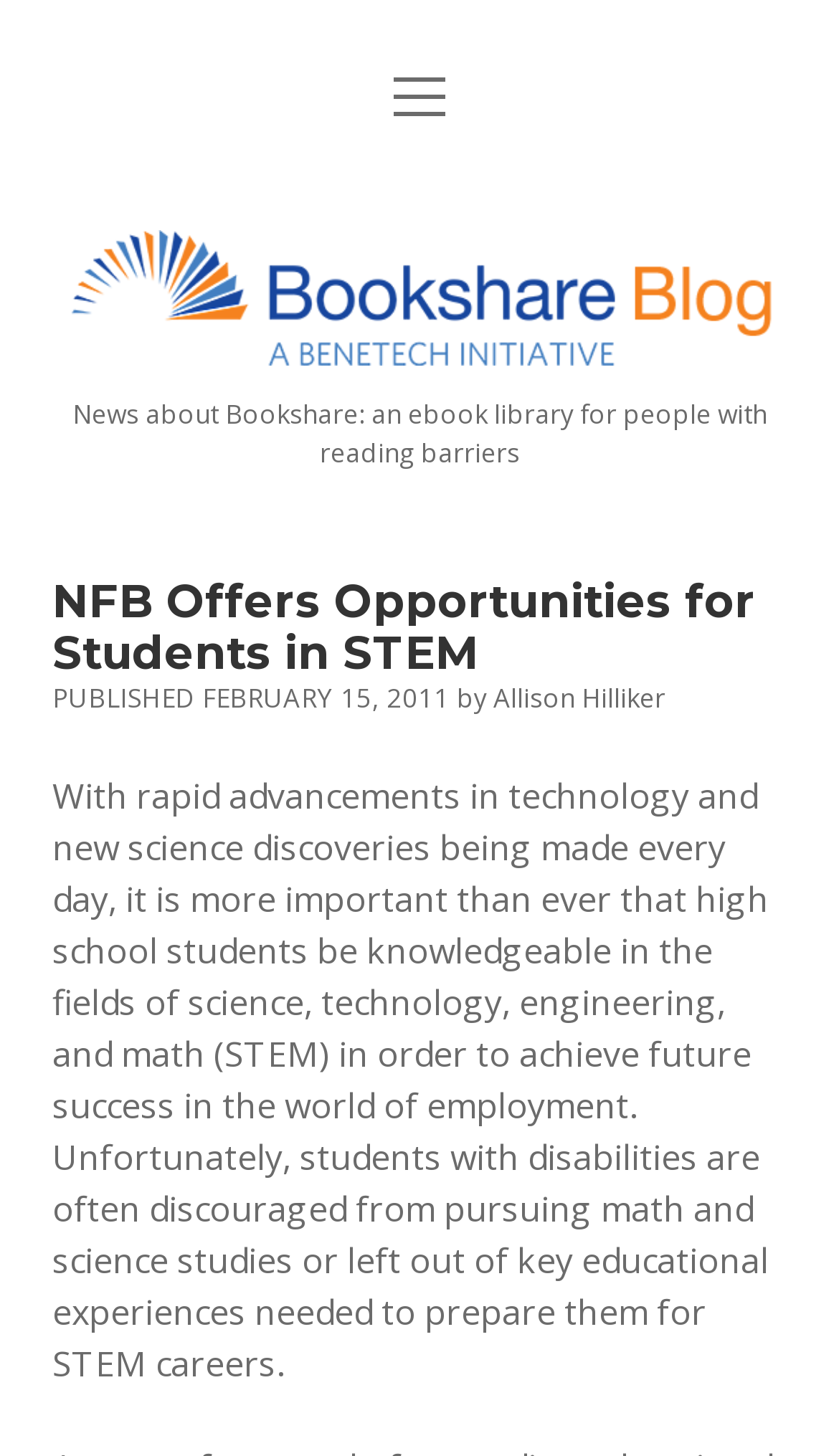Who is the author of the article?
Examine the image and give a concise answer in one word or a short phrase.

Allison Hilliker